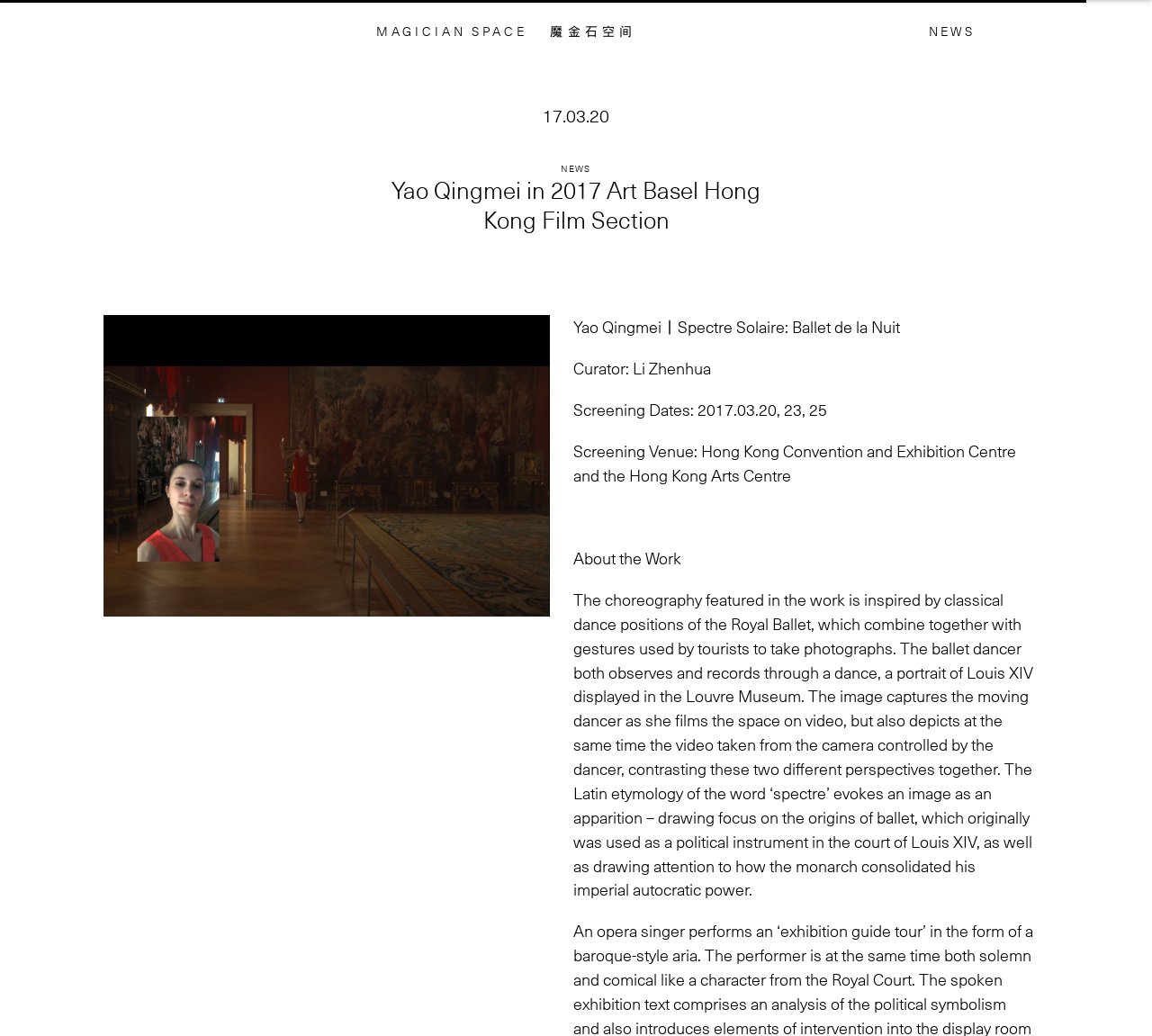Examine the screenshot and answer the question in as much detail as possible: What is the location of the screening venue?

I found the answer by looking at the text 'Screening Venue: Hong Kong Convention and Exhibition Centre and the Hong Kong Arts Centre' which suggests that the location of the screening venue is Hong Kong Convention and Exhibition Centre and the Hong Kong Arts Centre.